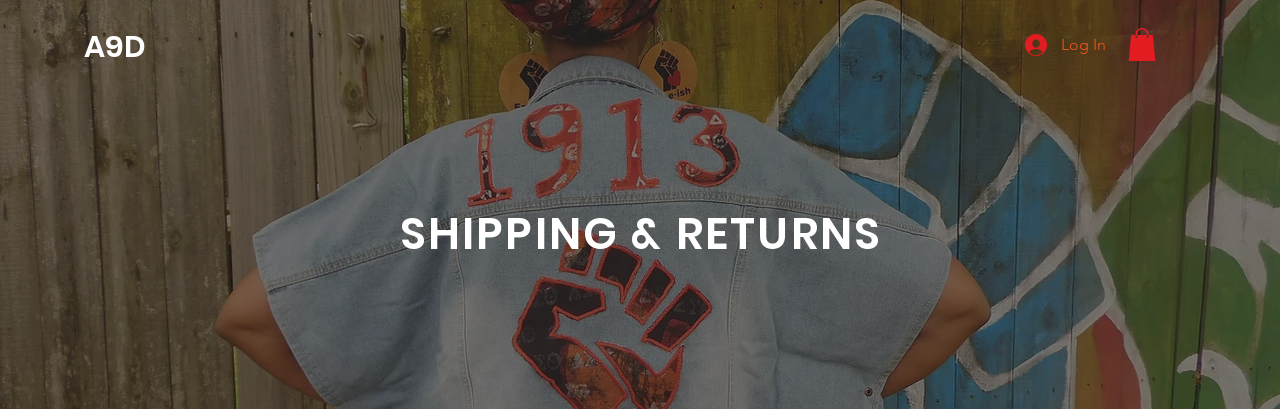Provide a comprehensive description of the image.

This image showcases a striking denim jacket with the number "1913" prominently displayed on the back, symbolizing a significant year in African American history. The individual wearing the jacket stands with their back to the viewer, allowing a clear view of the artwork. The backdrop features a vibrant, graffiti-like mural that incorporates colorful geometric patterns and imagery, enhancing the overall visual impact. Superimposed on the image is the bold text "SHIPPING & RETURNS," emphasizing the section of the webpage dedicated to these important customer service policies. In the upper right corner, there are icons for user login and shopping cart, indicating a modern online shopping experience that caters to customers interested in authentic African artistry and cultural expression through fashion.